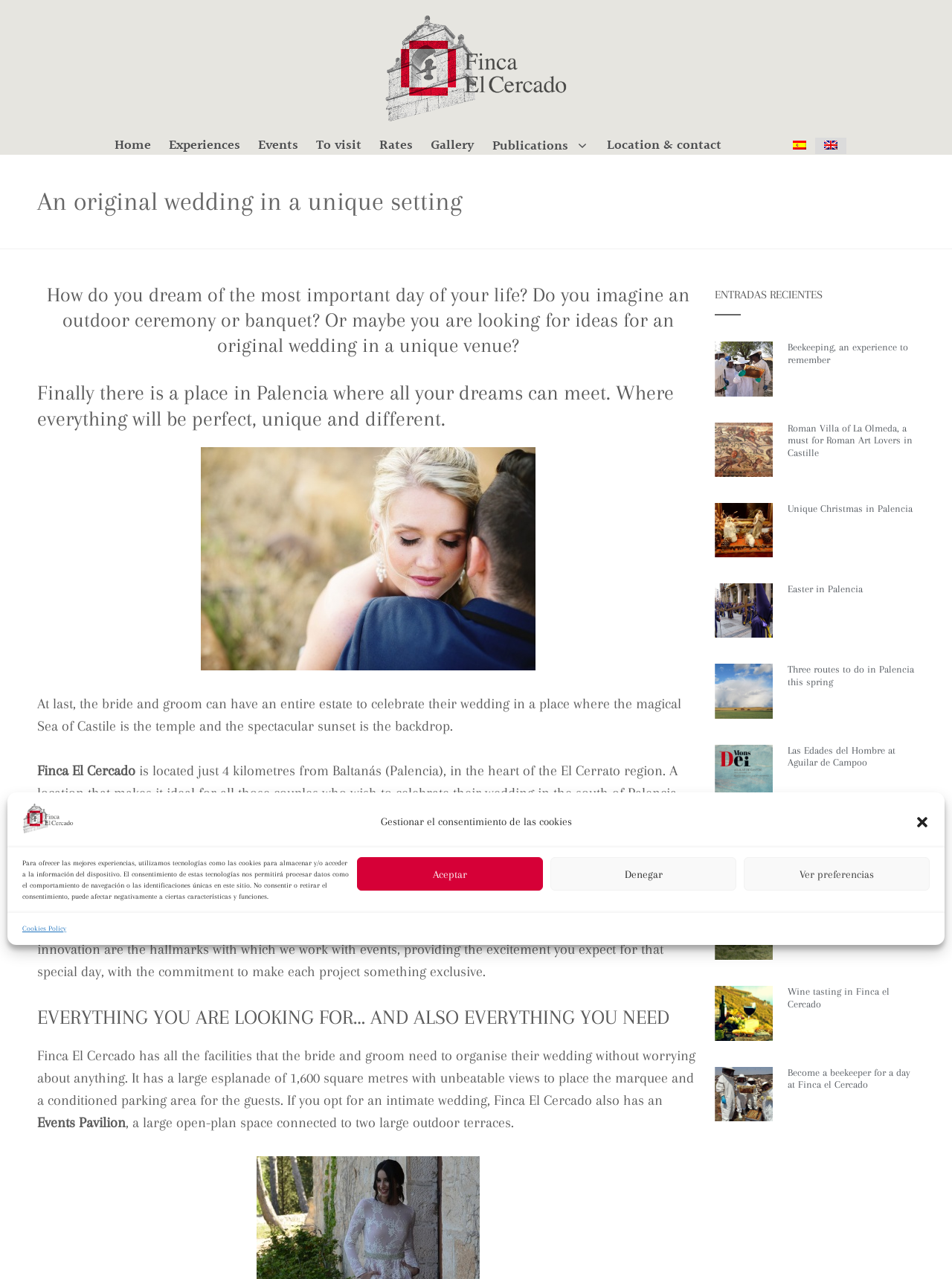Pinpoint the bounding box coordinates of the element to be clicked to execute the instruction: "Switch to Japanese language".

None